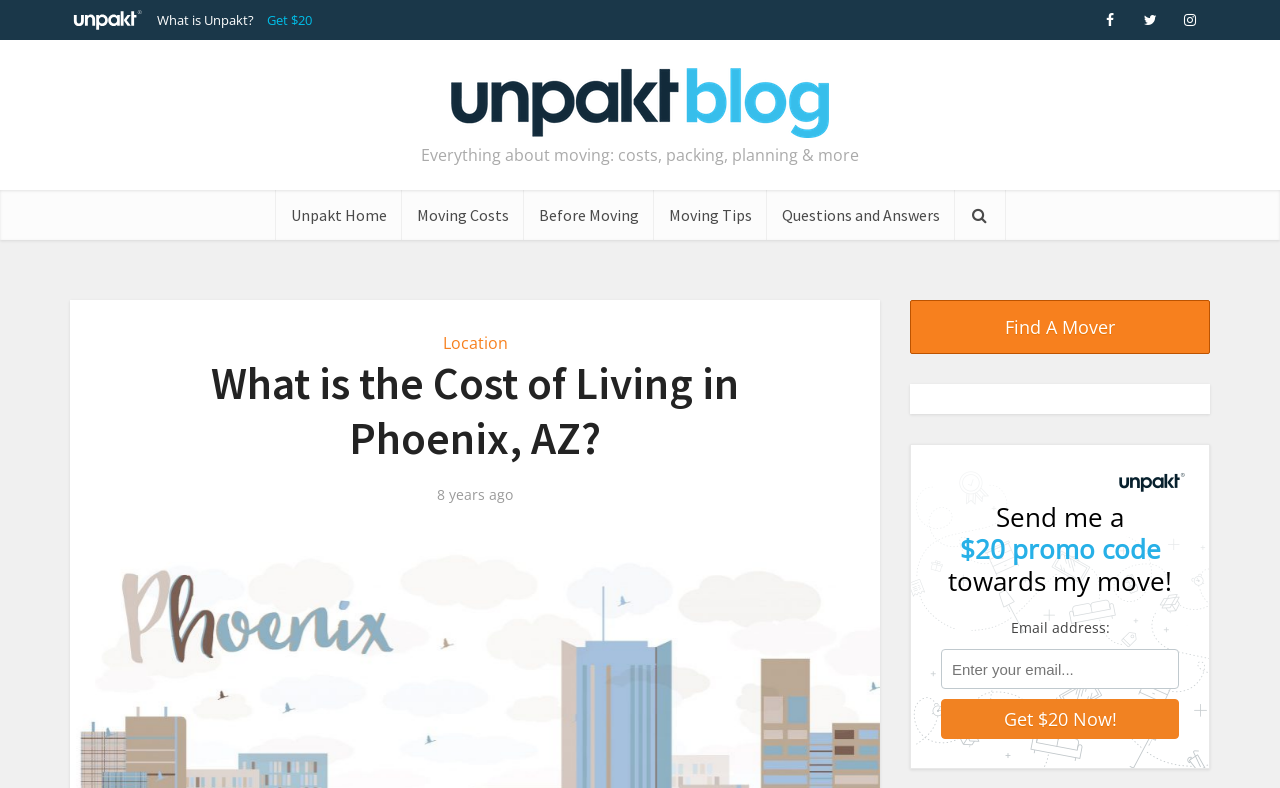Identify the bounding box coordinates of the area that should be clicked in order to complete the given instruction: "Read about moving costs". The bounding box coordinates should be four float numbers between 0 and 1, i.e., [left, top, right, bottom].

[0.314, 0.241, 0.409, 0.305]